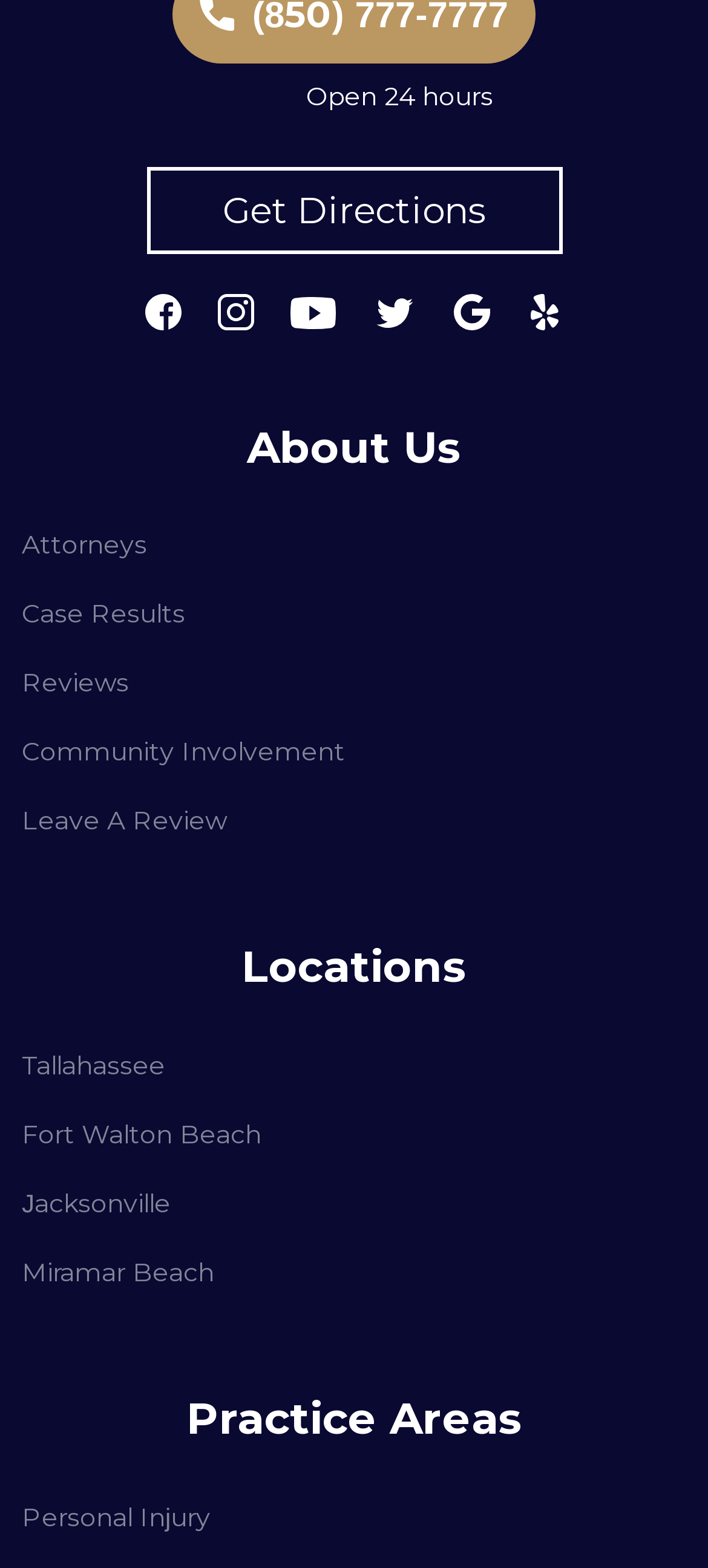Locate the bounding box coordinates of the element that should be clicked to fulfill the instruction: "Visit the Facebook page".

[0.205, 0.188, 0.256, 0.211]